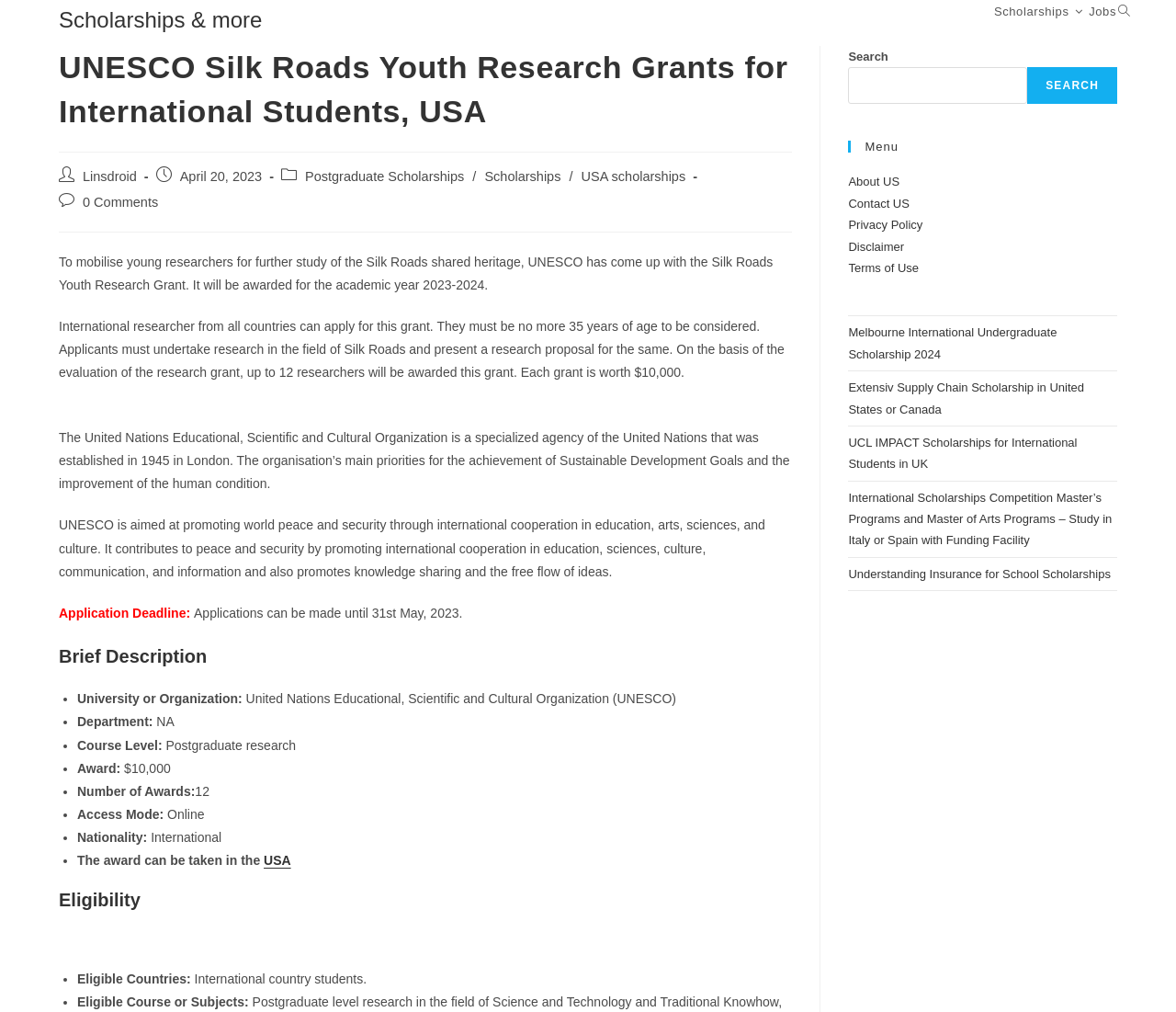Determine the bounding box coordinates for the clickable element required to fulfill the instruction: "View more scholarships". Provide the coordinates as four float numbers between 0 and 1, i.e., [left, top, right, bottom].

[0.721, 0.322, 0.899, 0.357]